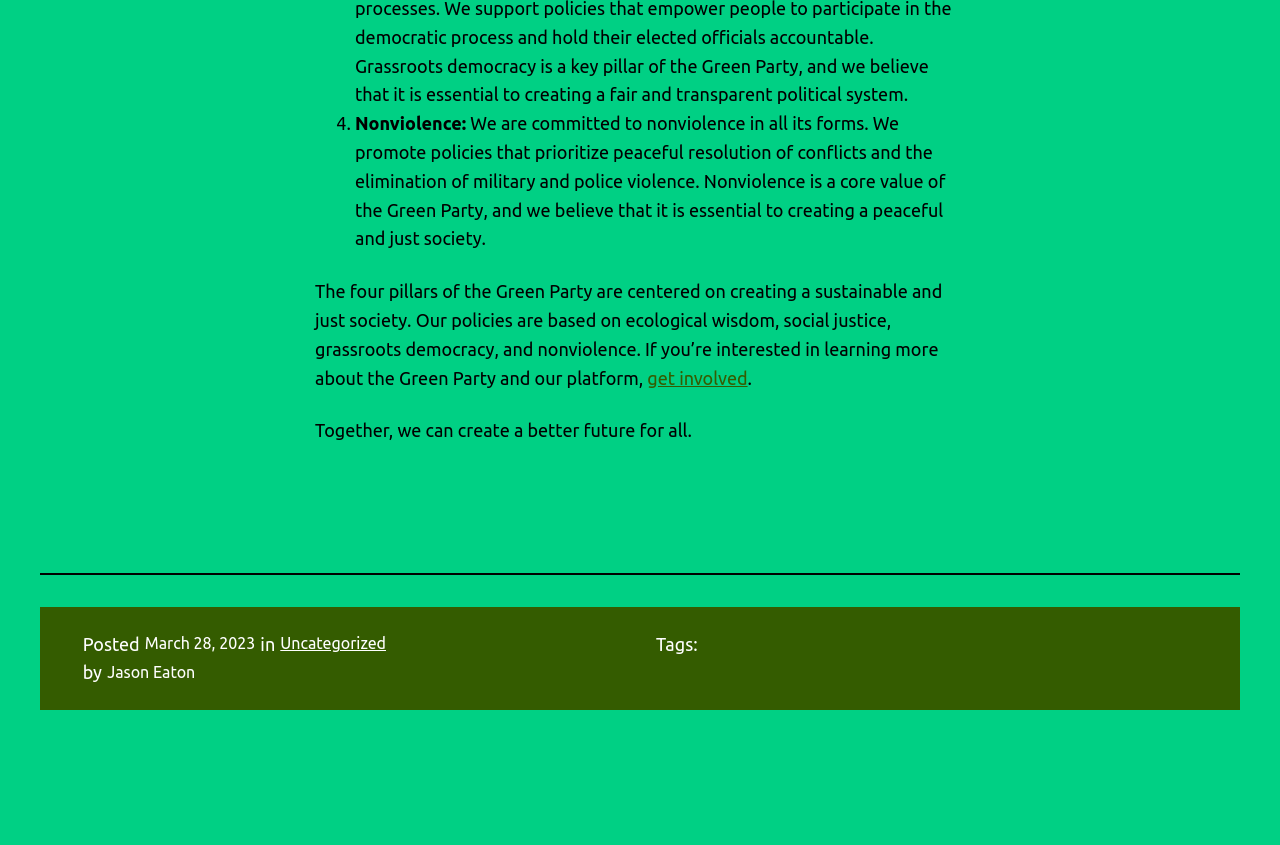Please answer the following question using a single word or phrase: When was the post published?

March 28, 2023